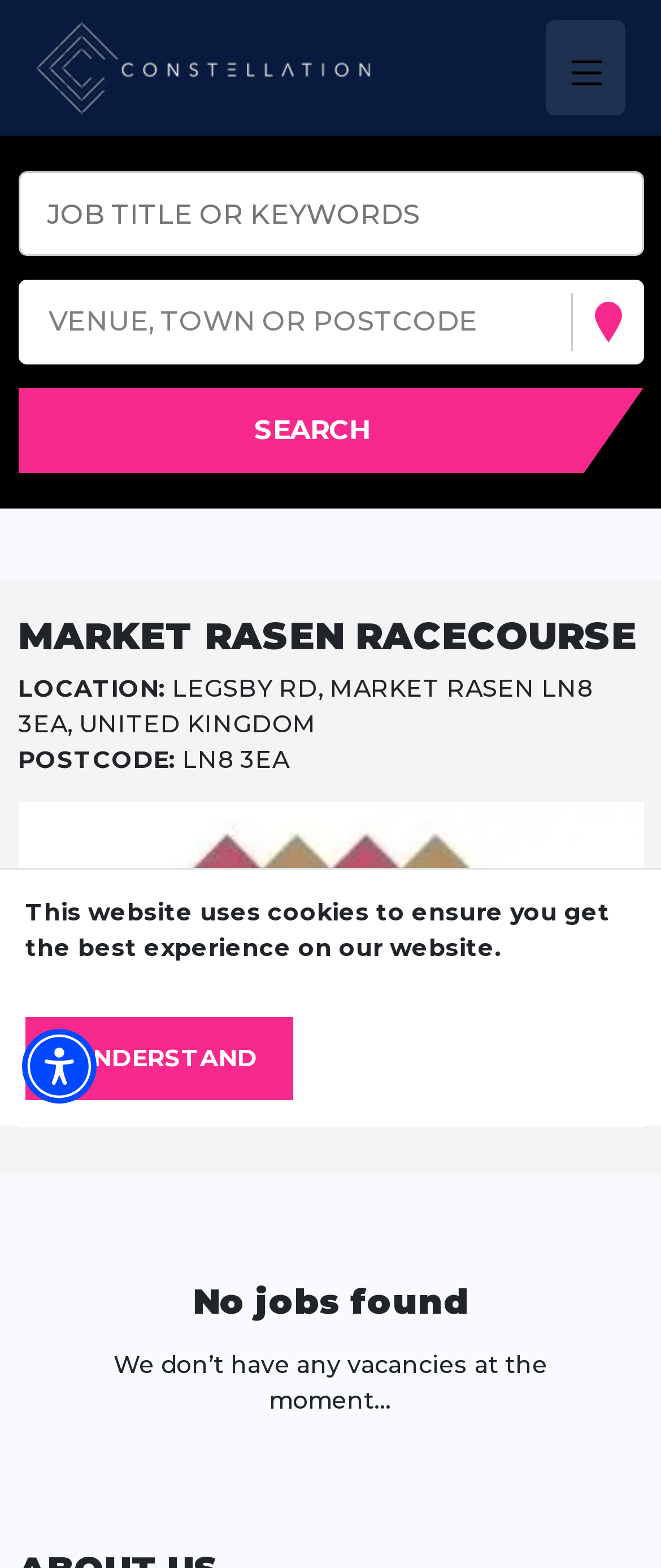Please find the bounding box for the following UI element description. Provide the coordinates in (top-left x, top-left y, bottom-right x, bottom-right y) format, with values between 0 and 1: Search

[0.027, 0.248, 0.973, 0.302]